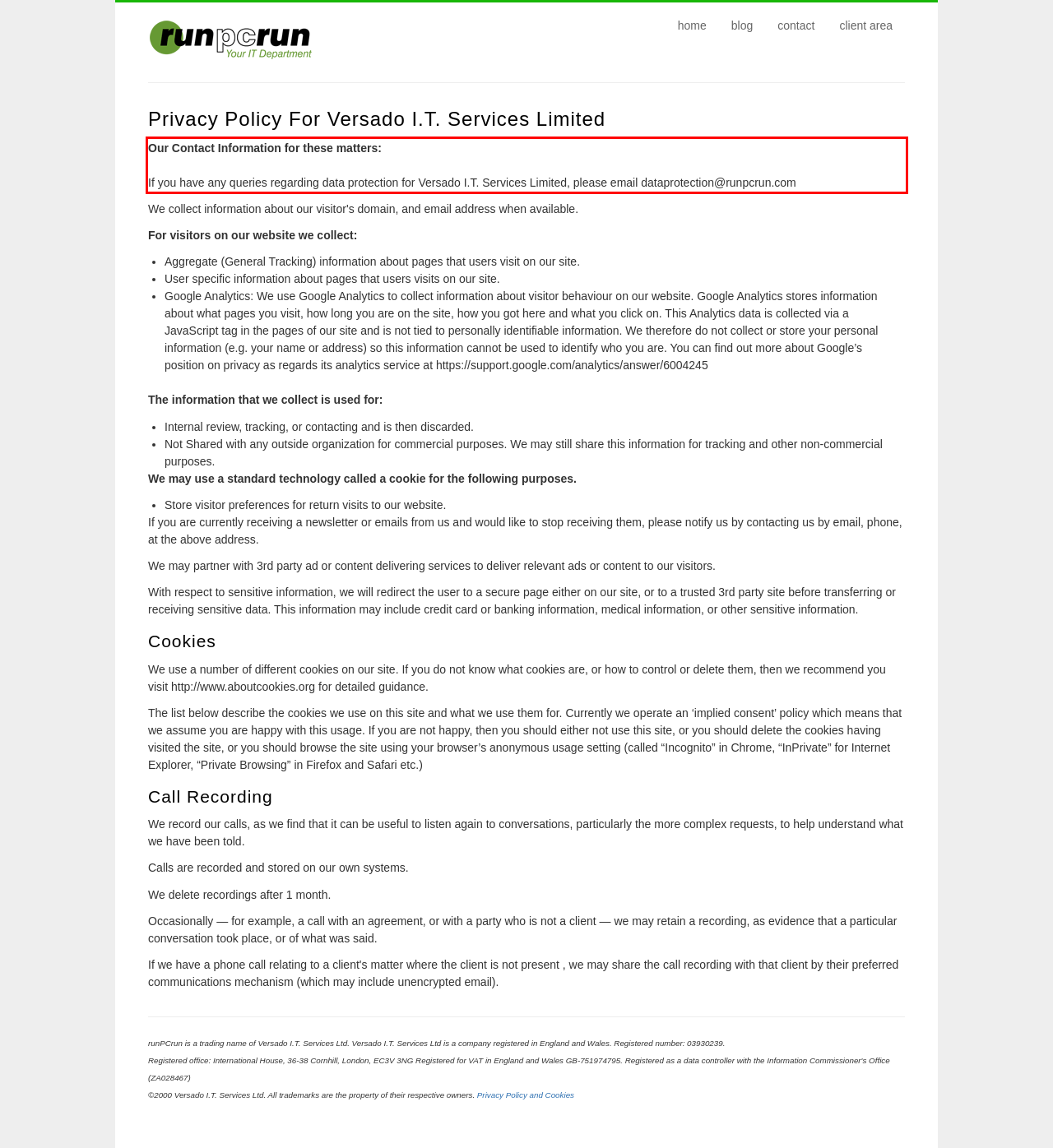In the screenshot of the webpage, find the red bounding box and perform OCR to obtain the text content restricted within this red bounding box.

Our Contact Information for these matters: If you have any queries regarding data protection for Versado I.T. Services Limited, please email dataprotection@runpcrun.com